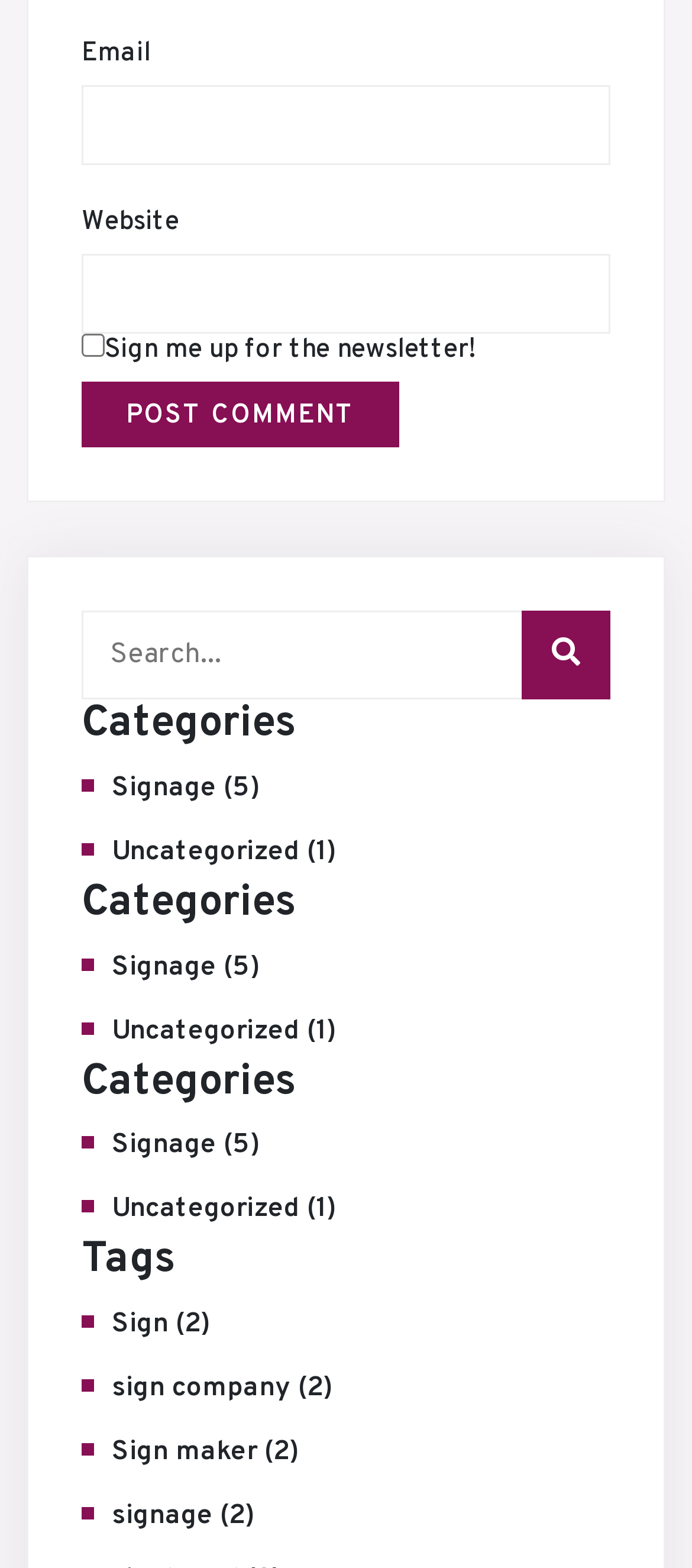What is the button with the '' icon for?
Please use the image to provide a one-word or short phrase answer.

To search